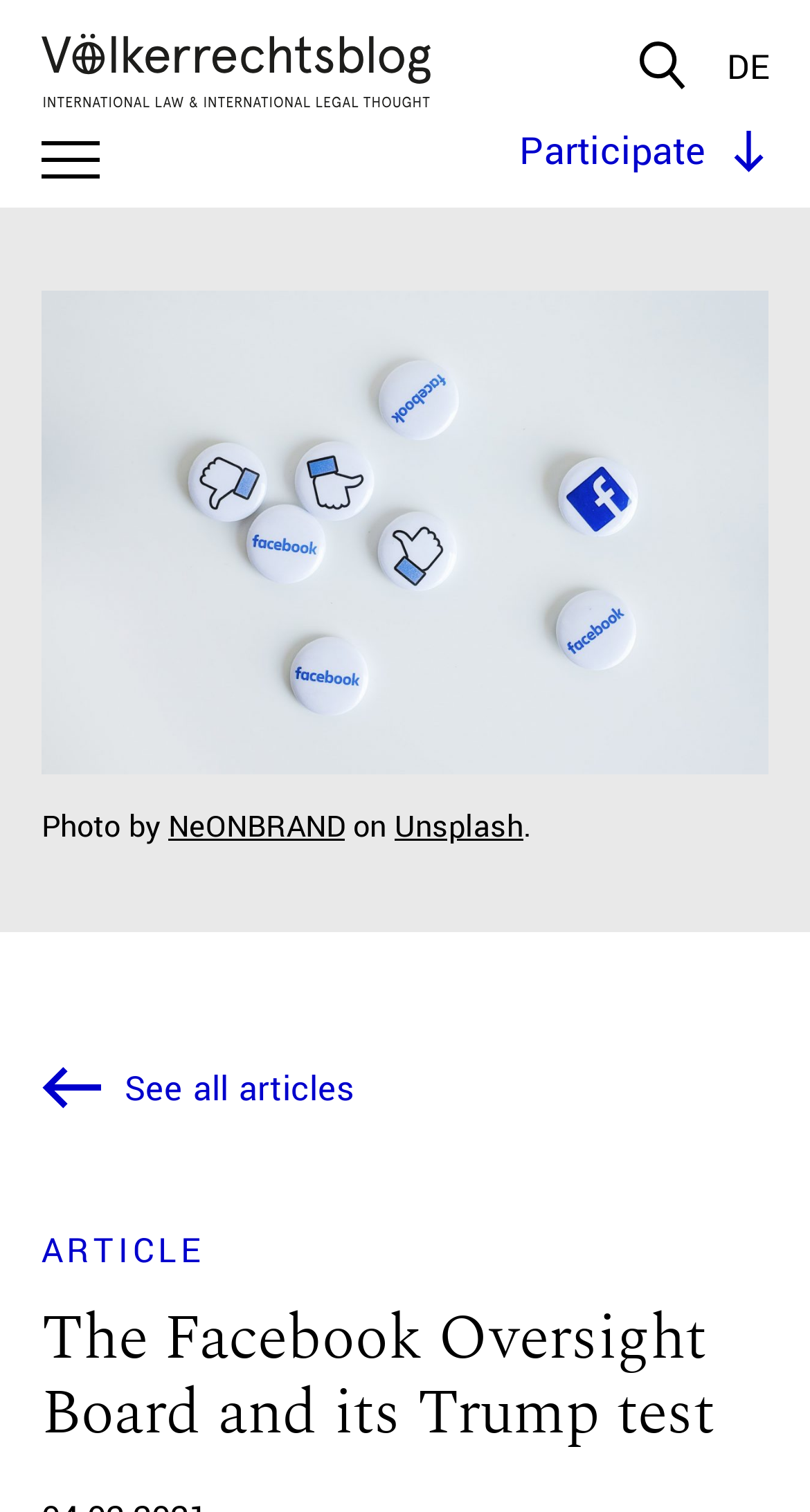What is the source of the photo?
Make sure to answer the question with a detailed and comprehensive explanation.

The photo is credited to 'NeONBRAND' on 'Unsplash', indicating that the source of the photo is the Unsplash website.